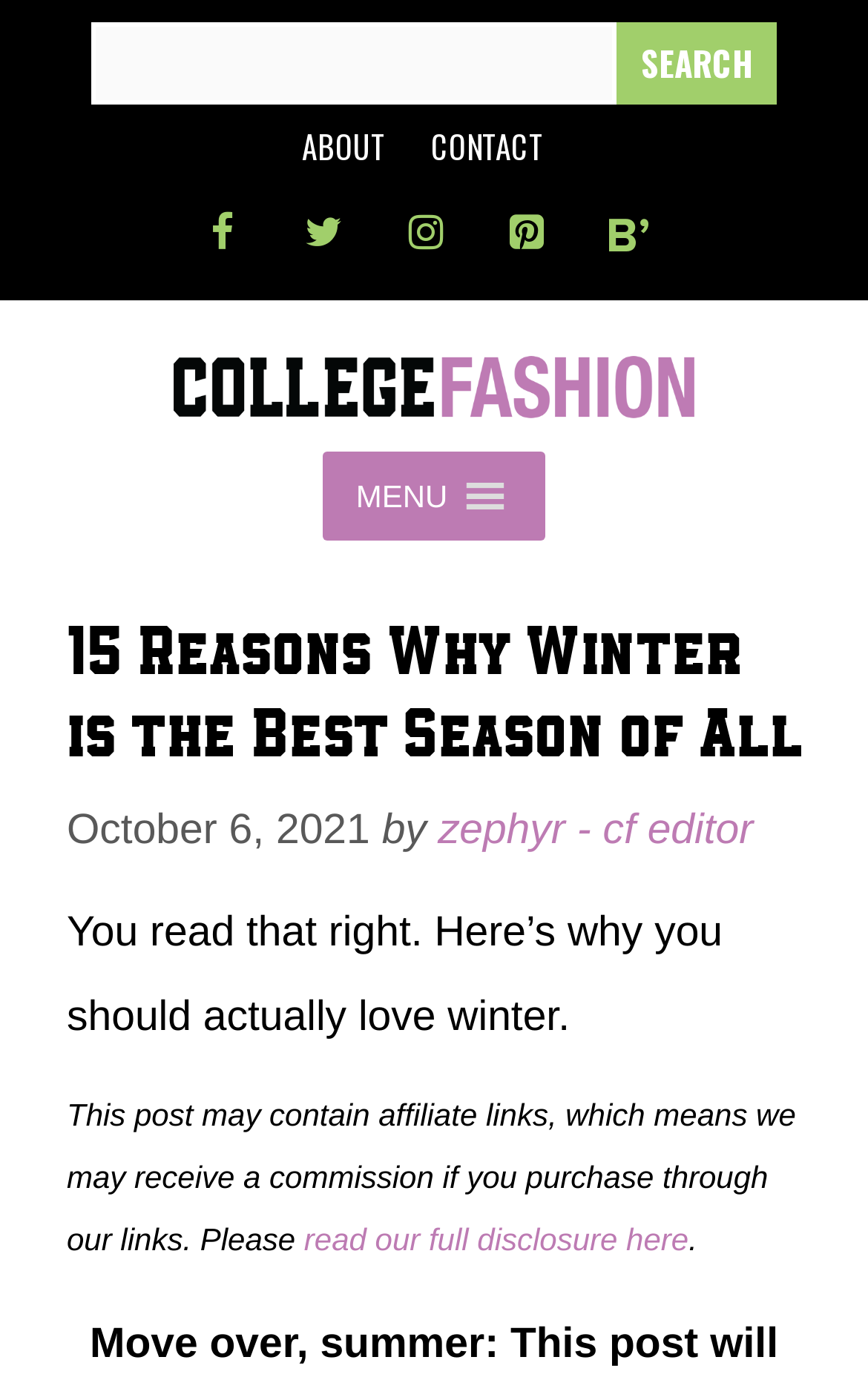Give a detailed overview of the webpage's appearance and contents.

This webpage is about an article titled "15 Reasons Why Winter is the Best Season of All" from College Fashion. At the top, there is a search bar with a "Search" button to the right, accompanied by a "SEARCH FOR:" label. Above the search bar, there are three sections with links to "ABOUT", "CONTACT", and social media platforms like Facebook, Twitter, Instagram, Pinterest, and Blog Lovin'.

Below these sections, there is a banner with a "College Fashion" logo, which is an image with a link to the website. To the right of the logo, there is a primary navigation menu with a "MENU" button that can be expanded.

The main content of the webpage is an article with a heading that matches the title of the webpage. The article is dated October 6, 2021, and is written by "zephyr - cf editor". The article starts with a brief introduction, followed by a paragraph of text that summarizes the content of the article. There is also a disclaimer at the bottom of the article, which mentions affiliate links and provides a link to a full disclosure.

Overall, the webpage has a clean layout with a prominent search bar and navigation menu at the top, followed by the main article content.